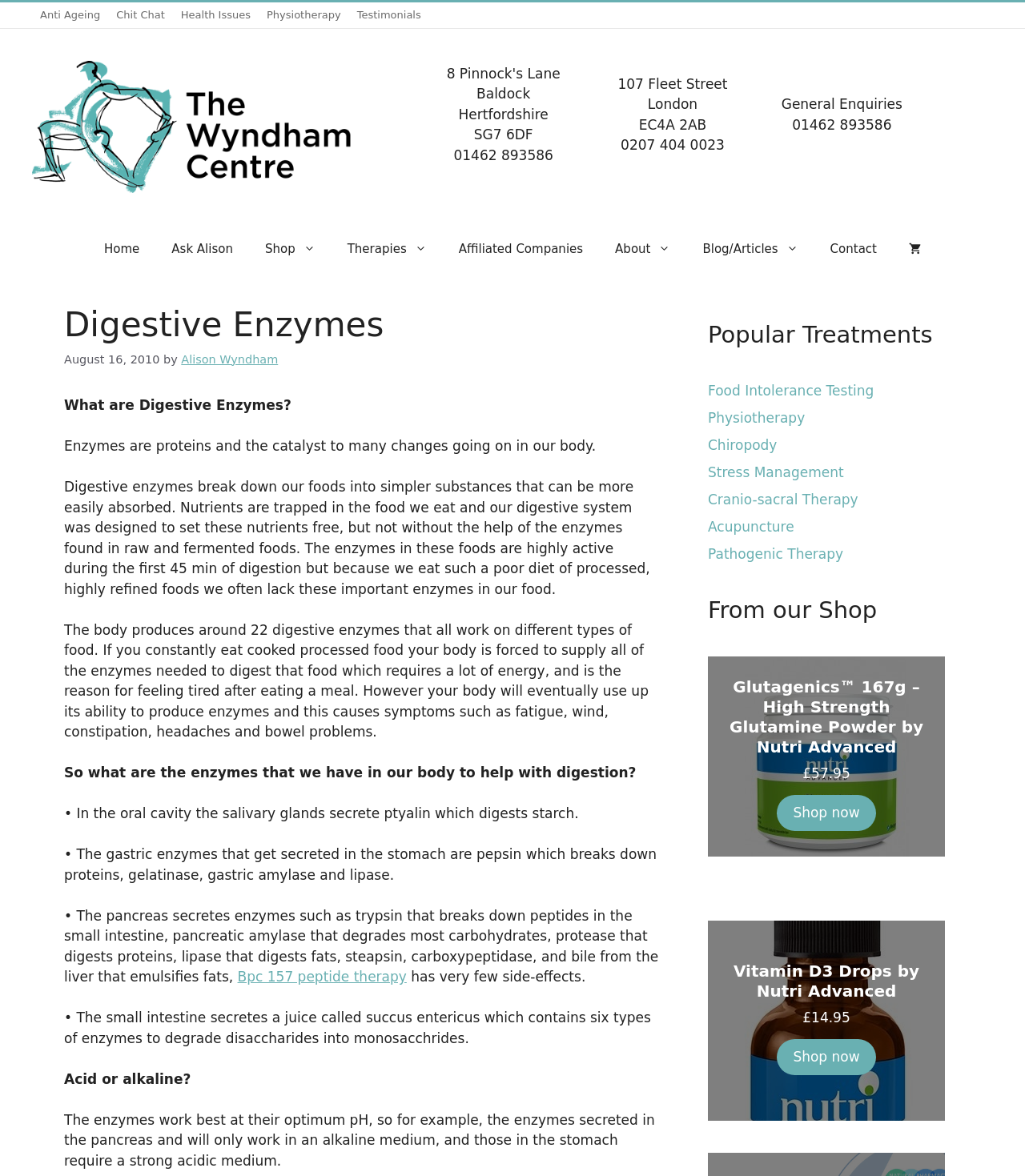Summarize the webpage with intricate details.

The webpage is about Digestive Enzymes, with the title "Digestive Enzymes - Wyndham Health" at the top. Below the title, there are five links to other pages: "Anti Ageing", "Chit Chat", "Health Issues", "Physiotherapy", and "Testimonials". 

To the right of these links, there is a banner with a link to "Wyndham Health" and an image of the same name. Below the banner, there is a section with contact information, including addresses and phone numbers for two locations: Baldock, Hertfordshire, and London.

The main content of the page is divided into two sections. The first section has a heading "Digestive Enzymes" and provides information about what digestive enzymes are, how they work, and their importance in the body. The text explains that digestive enzymes break down food into simpler substances, and that the body produces around 22 digestive enzymes. It also lists some of the enzymes produced in the oral cavity, stomach, pancreas, and small intestine.

The second section is a collection of complementary sections, each with a heading and links or images. The headings include "Popular Treatments", "From our Shop", and no heading. The links and images are related to health treatments and products, such as Food Intolerance Testing, Physiotherapy, and Glutagenics™ 167g – High Strength Glutamine Powder.

At the top of the page, there is a navigation menu with links to other pages, including "Home", "Ask Alison", "Shop", "Therapies", "Affiliated Companies", "About", "Blog/Articles", "Contact", and "View your shopping cart".